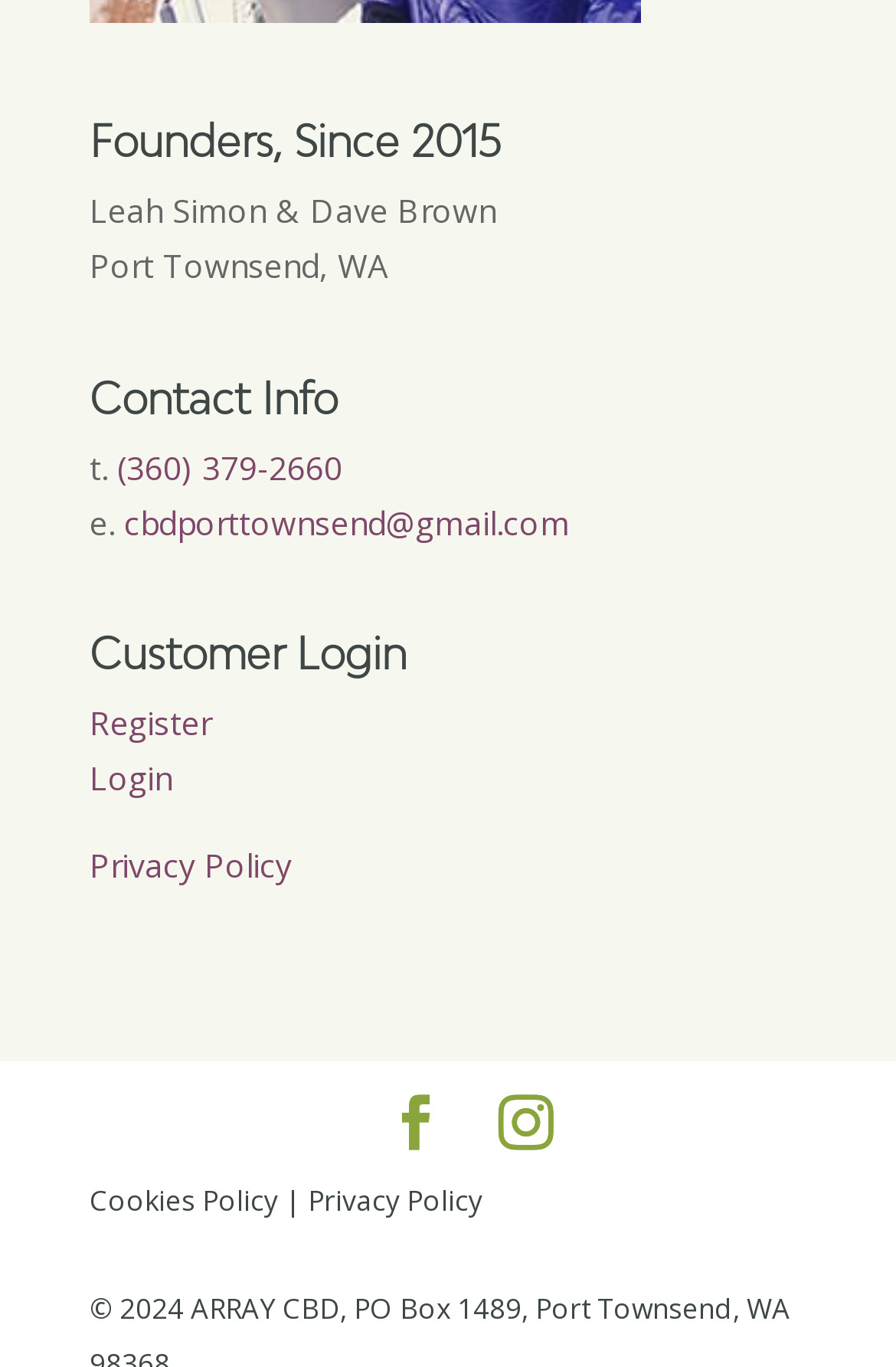Please determine the bounding box coordinates of the element to click in order to execute the following instruction: "View office map". The coordinates should be four float numbers between 0 and 1, specified as [left, top, right, bottom].

None